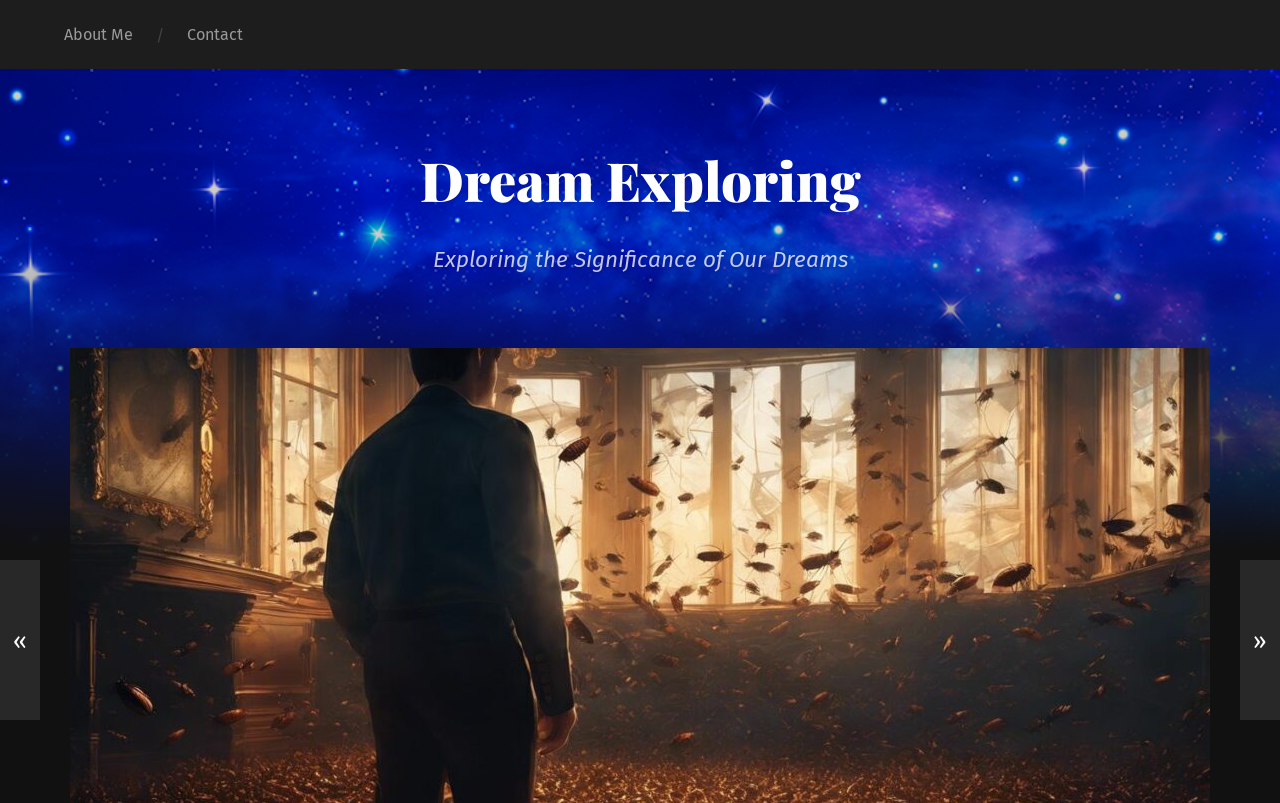Find the main header of the webpage and produce its text content.

What Is The Biblical Meaning Of Dreaming Of Cockroaches